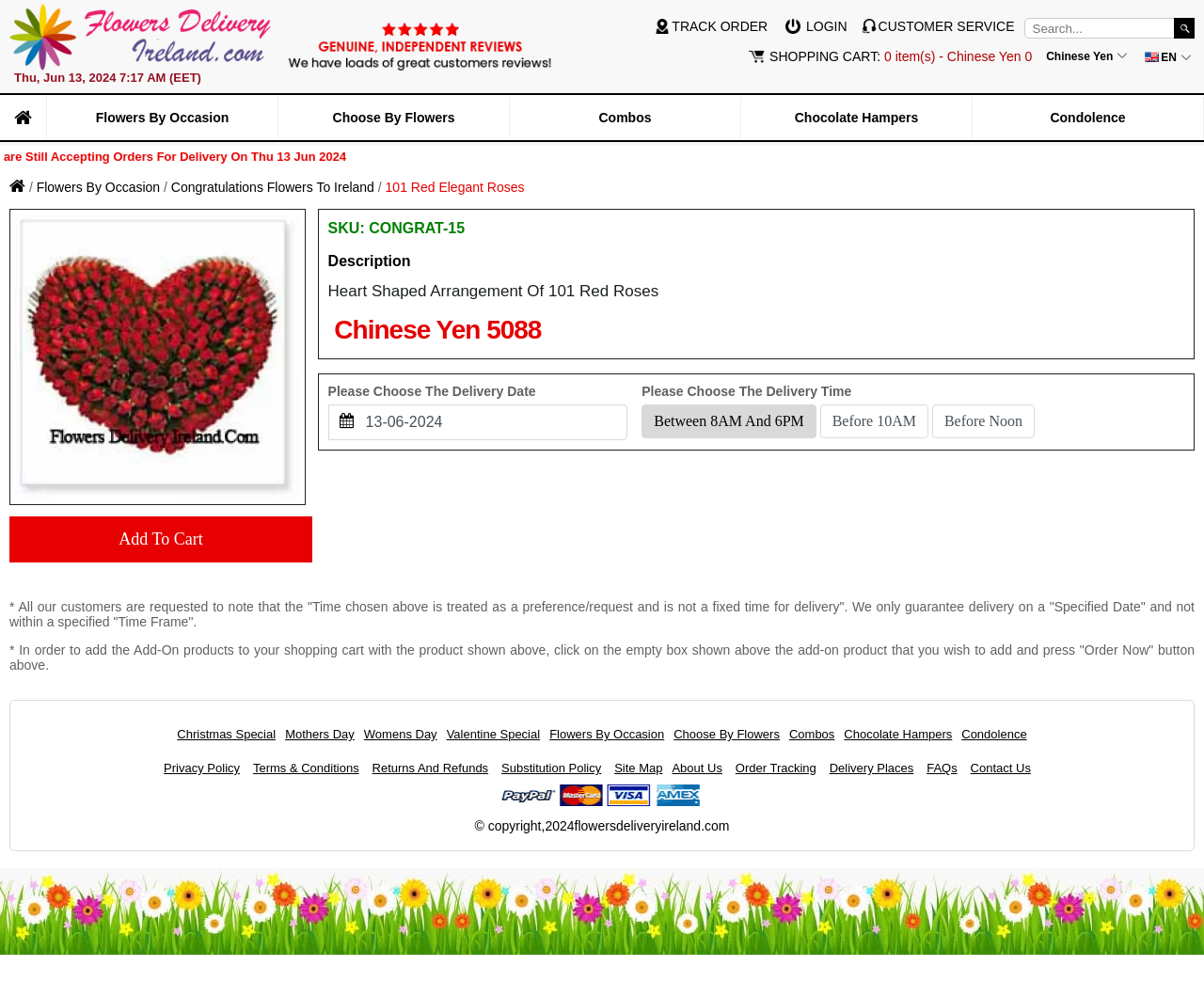Summarize the webpage with intricate details.

This webpage is an online flower delivery service in Ireland. At the top, there is a header section with a logo, navigation links, and a search bar. The logo is an image with the text "Flowers Delivery Ireland" and is located at the top left corner. Below the logo, there are several links, including "TRACK ORDER", "LOGIN", "CUSTOMER SERVICE", and a shopping cart icon with the text "0 item(s) - Chinese Yen 0". There is also a dropdown menu for selecting the currency and language.

Below the header section, there is a main content area with a prominent image of a heart-shaped arrangement of 101 red roses. The image is accompanied by a heading, "Heart Shaped Arrangement Of 101 Red Roses", and a description of the product. There are also options to add the product to the cart, choose the delivery date and time, and select additional products.

On the left side of the main content area, there is a navigation menu with links to different categories, such as "Flowers By Occasion", "Choose By Flowers", "Combos", and "Condolence". Below the navigation menu, there is a section with links to the homepage, "Flowers By Occasion", and other categories.

At the bottom of the page, there is a footer section with links to various pages, including "Christmas Special", "Mothers Day", "Womens Day", and "Valentine Special". There are also links to the website's policies, such as "Privacy Policy", "Terms & Conditions", and "Returns And Refunds". Additionally, there is an image of accepted payment methods, including PayPal and credit cards, and a copyright notice.